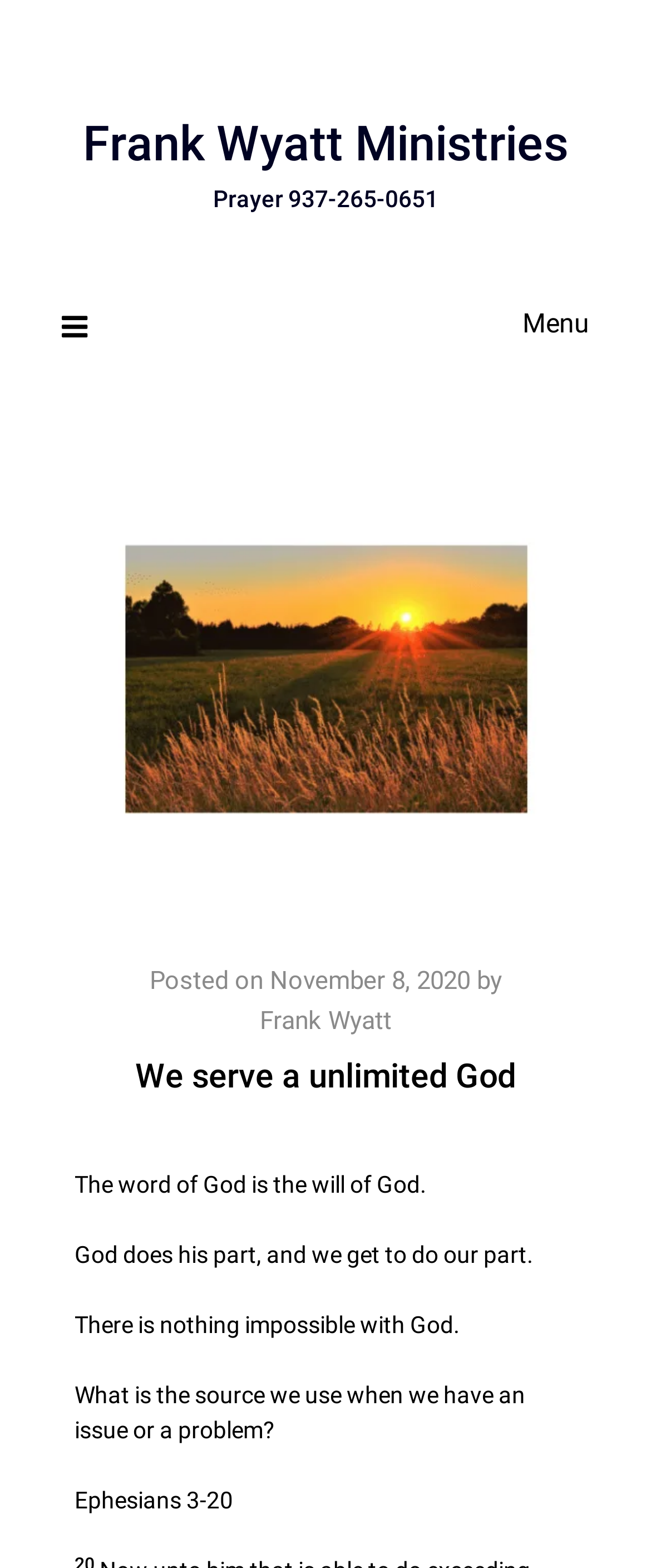Answer the question briefly using a single word or phrase: 
What is the phone number for prayer?

937-265-0651